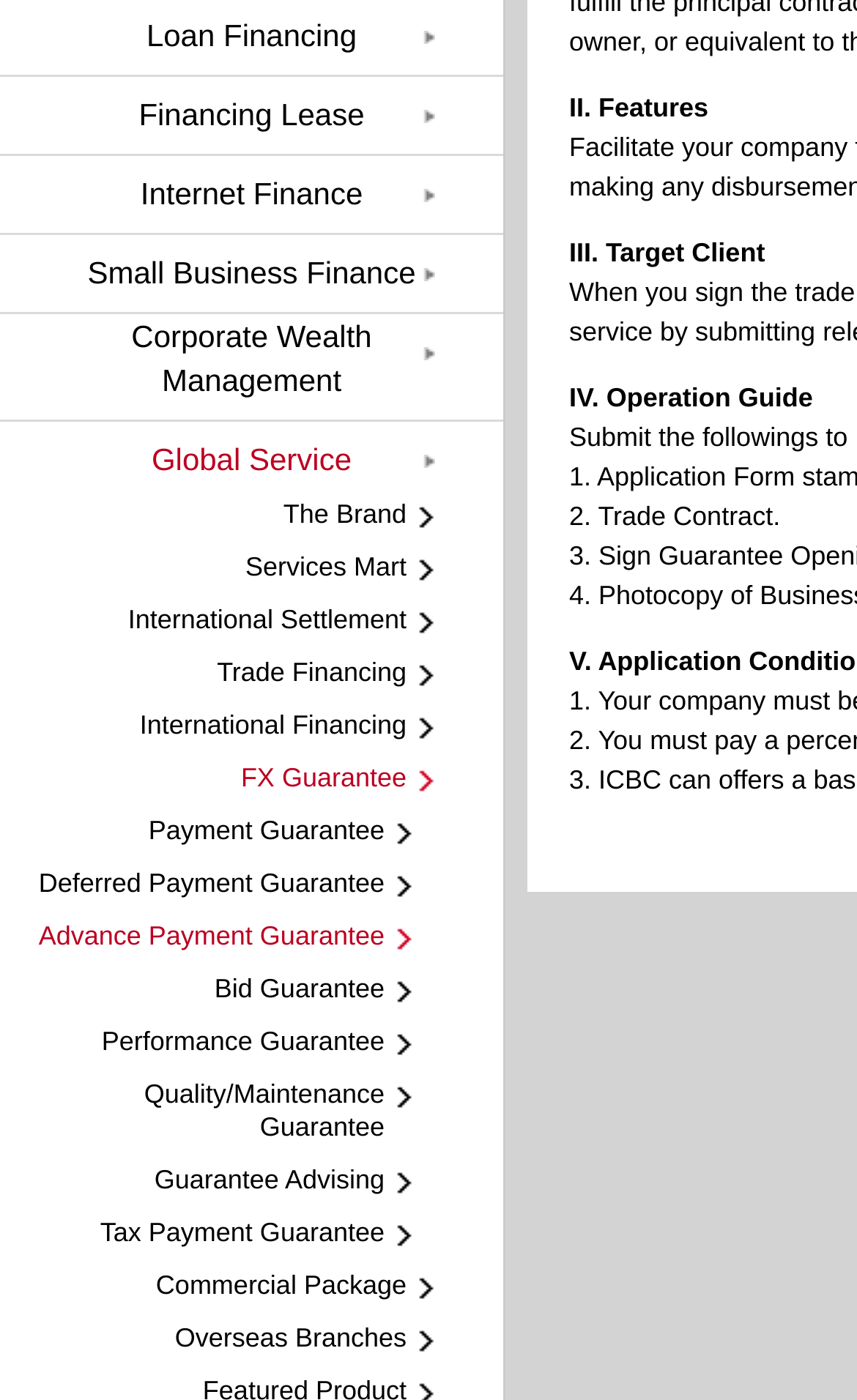Identify the bounding box coordinates of the section to be clicked to complete the task described by the following instruction: "Go to International Settlement". The coordinates should be four float numbers between 0 and 1, formatted as [left, top, right, bottom].

[0.149, 0.431, 0.474, 0.453]